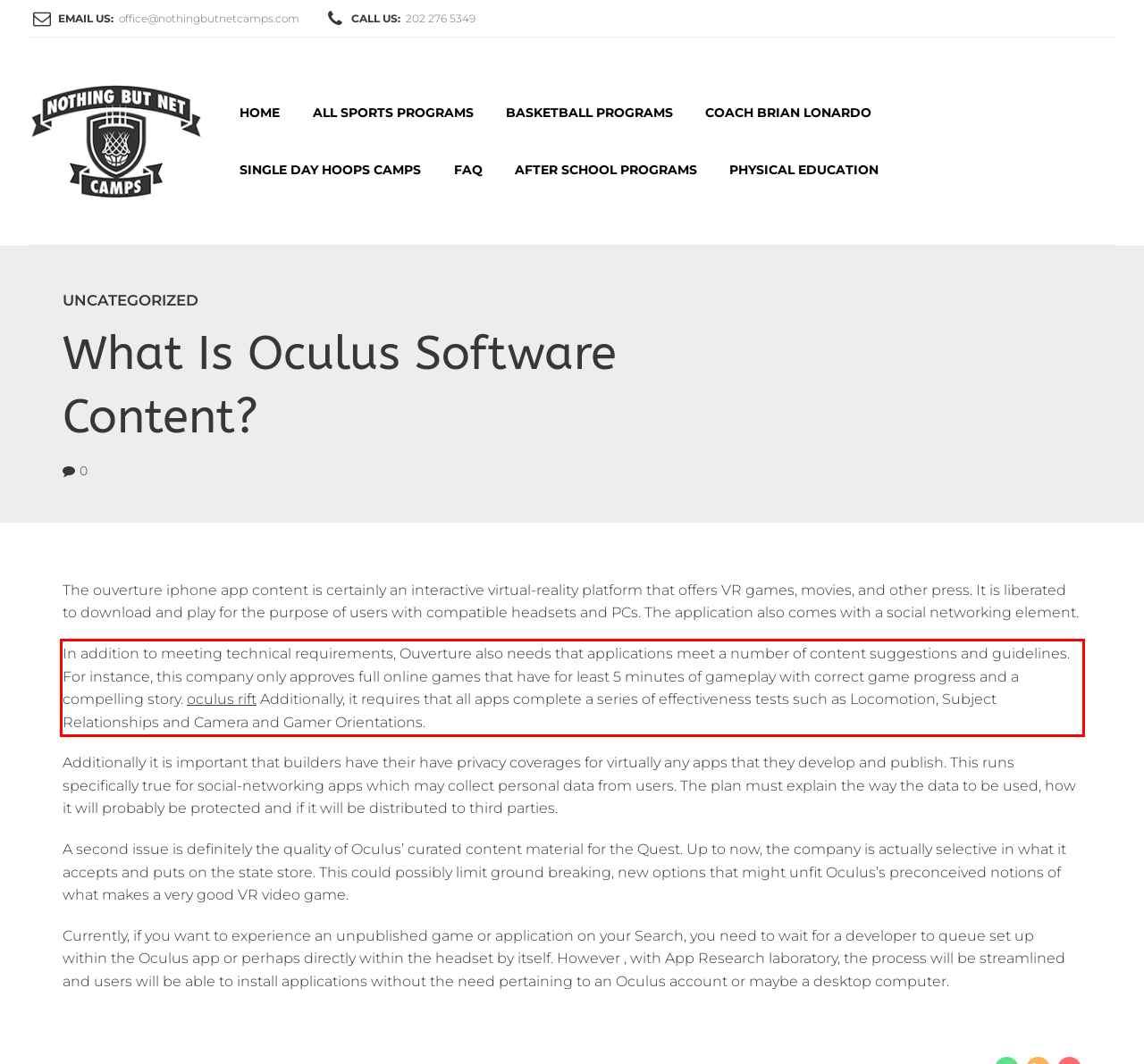You are provided with a screenshot of a webpage featuring a red rectangle bounding box. Extract the text content within this red bounding box using OCR.

In addition to meeting technical requirements, Ouverture also needs that applications meet a number of content suggestions and guidelines. For instance, this company only approves full online games that have for least 5 minutes of gameplay with correct game progress and a compelling story. oculus rift Additionally, it requires that all apps complete a series of effectiveness tests such as Locomotion, Subject Relationships and Camera and Gamer Orientations.